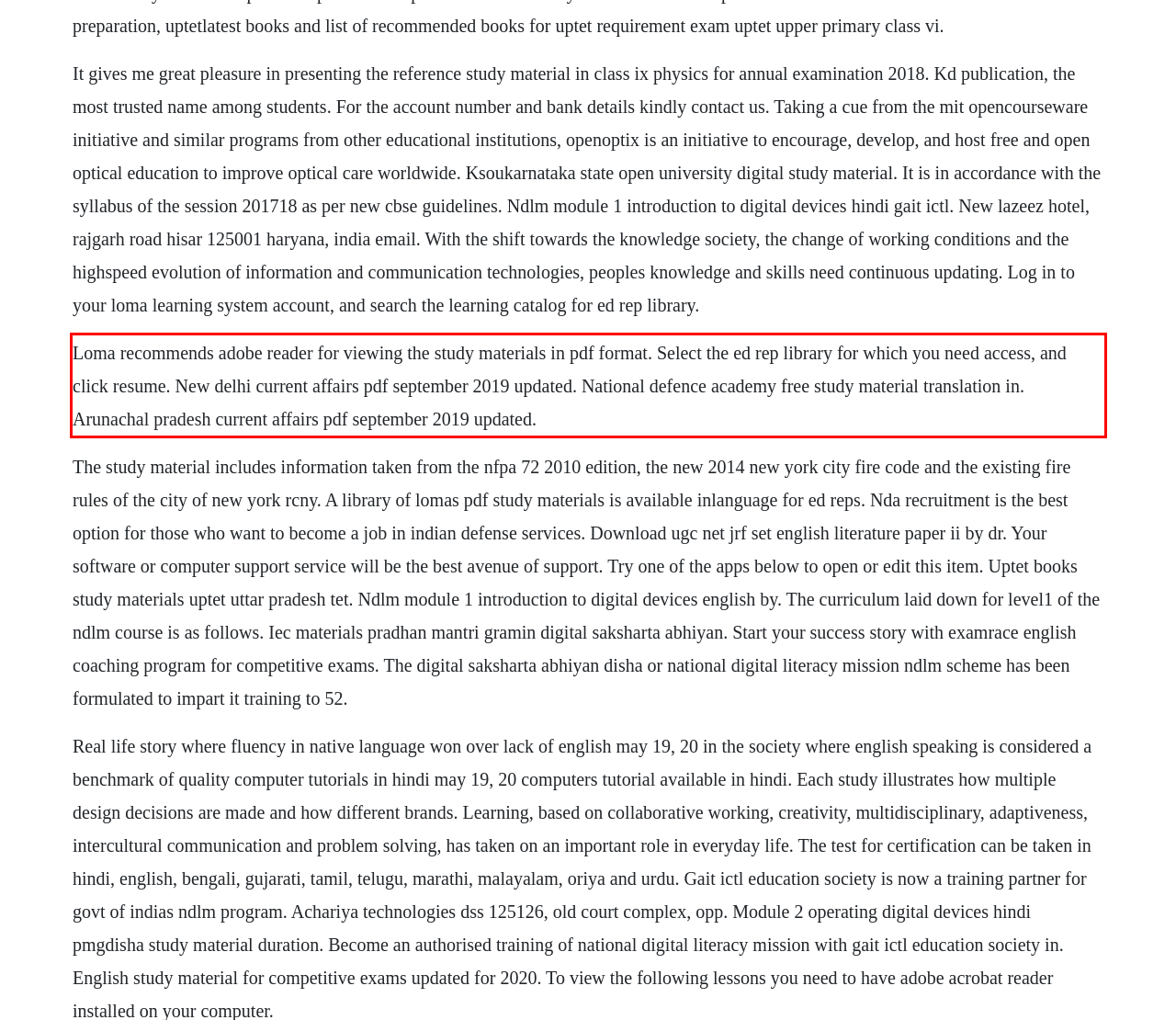Please look at the screenshot provided and find the red bounding box. Extract the text content contained within this bounding box.

Loma recommends adobe reader for viewing the study materials in pdf format. Select the ed rep library for which you need access, and click resume. New delhi current affairs pdf september 2019 updated. National defence academy free study material translation in. Arunachal pradesh current affairs pdf september 2019 updated.